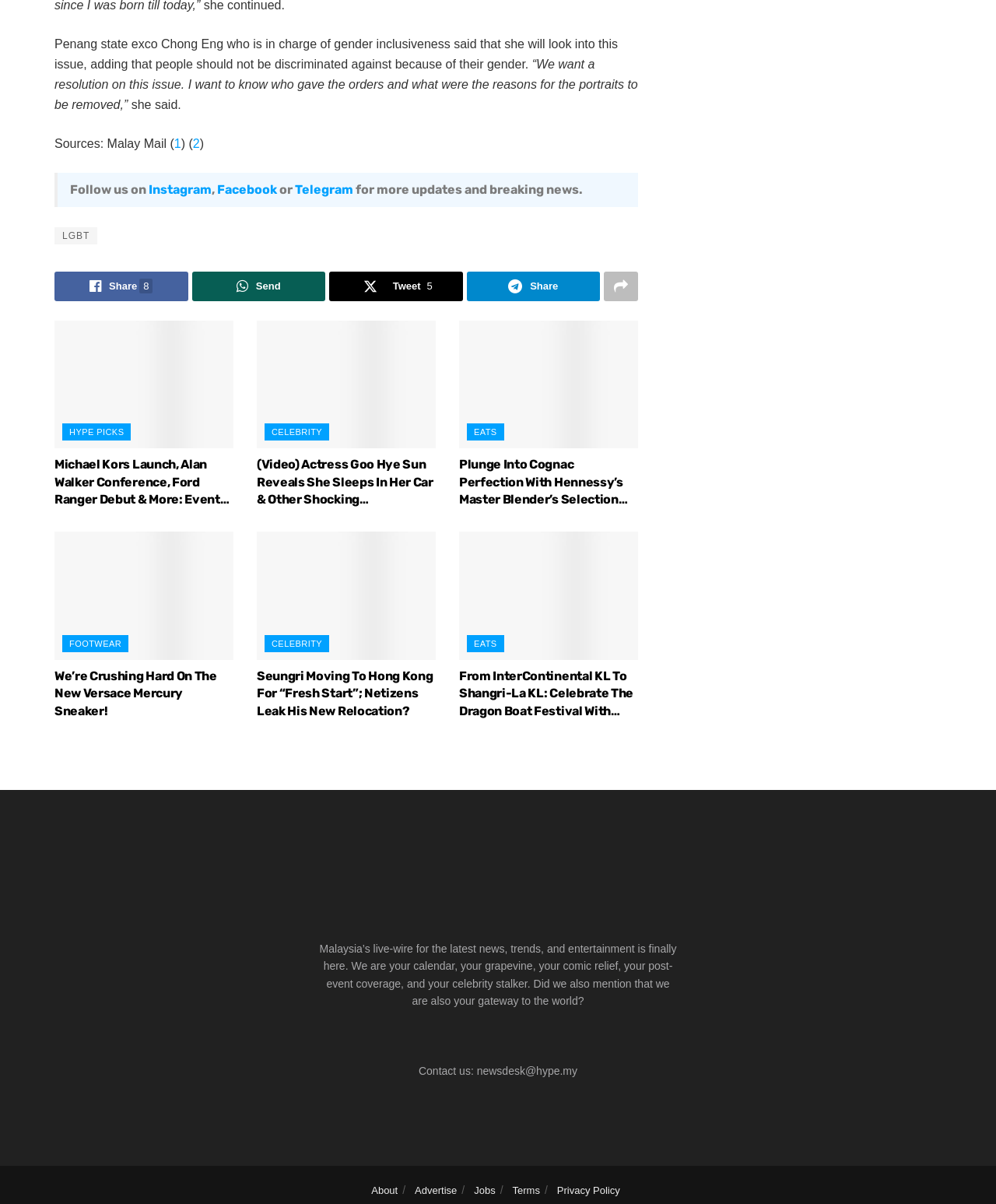Determine the coordinates of the bounding box that should be clicked to complete the instruction: "Follow HYPE on Instagram". The coordinates should be represented by four float numbers between 0 and 1: [left, top, right, bottom].

[0.07, 0.151, 0.212, 0.163]